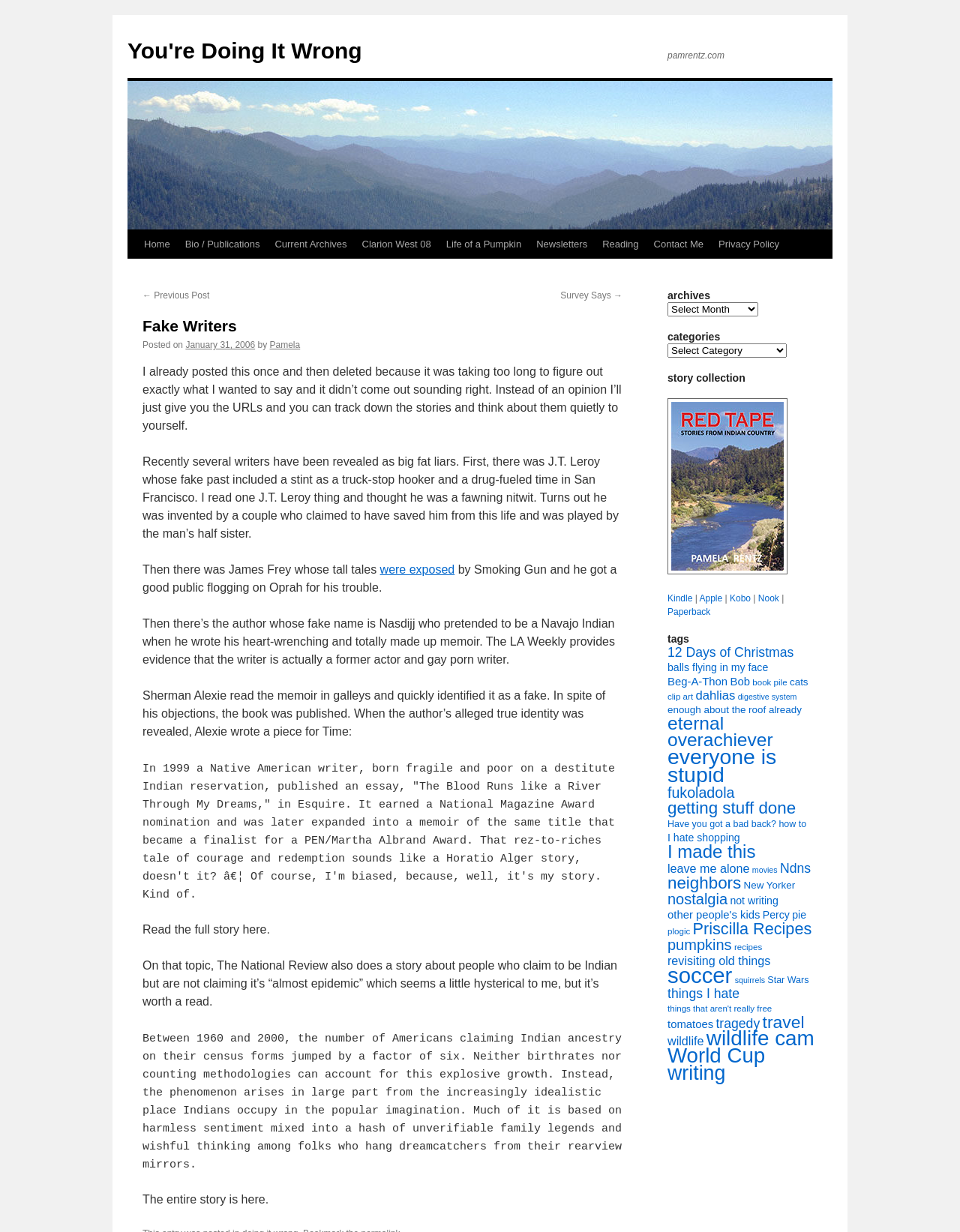How many links are there in the navigation menu?
Based on the screenshot, provide a one-word or short-phrase response.

13